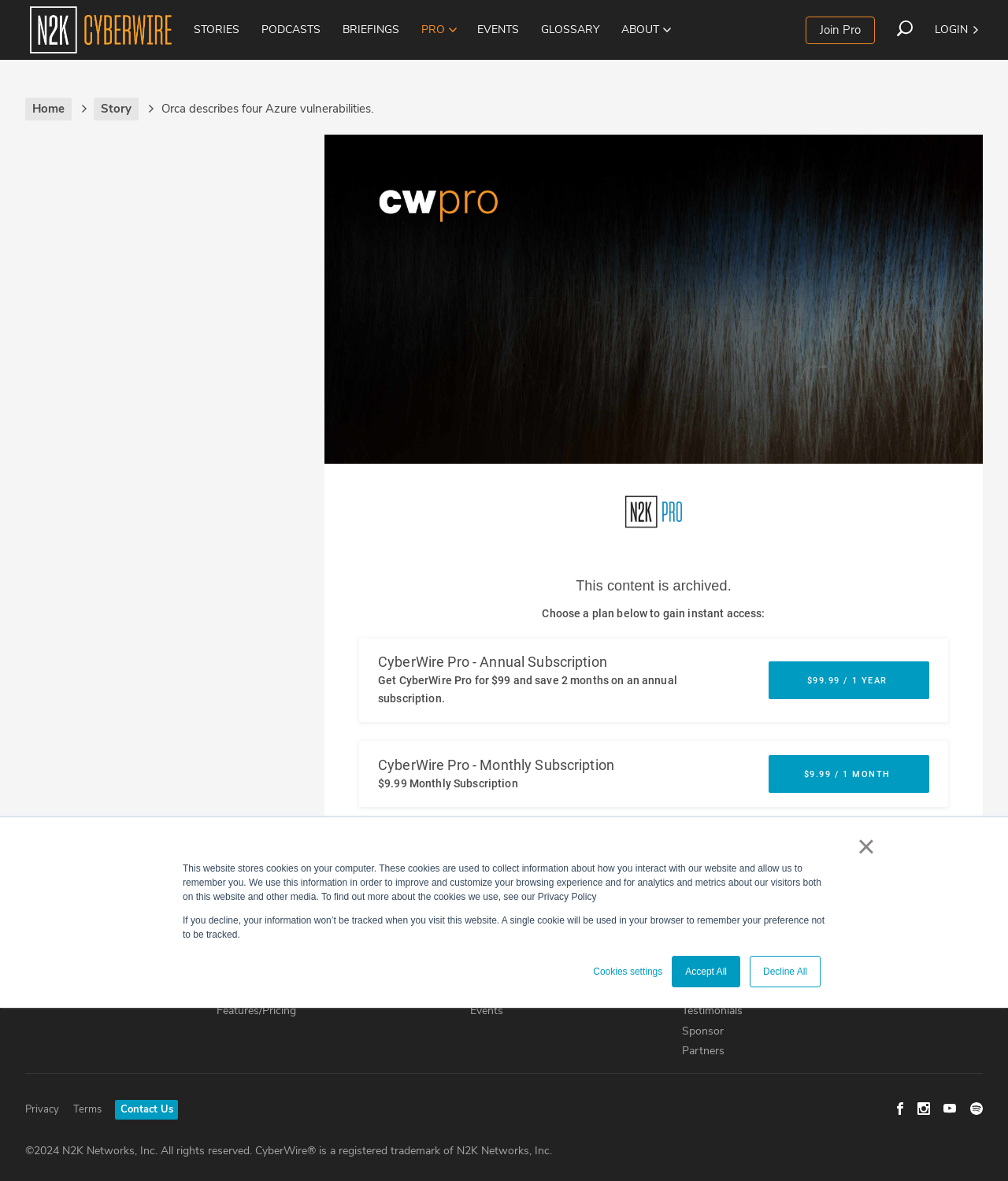Specify the bounding box coordinates of the area to click in order to execute this command: 'Join 'Pro''. The coordinates should consist of four float numbers ranging from 0 to 1, and should be formatted as [left, top, right, bottom].

[0.813, 0.02, 0.854, 0.03]